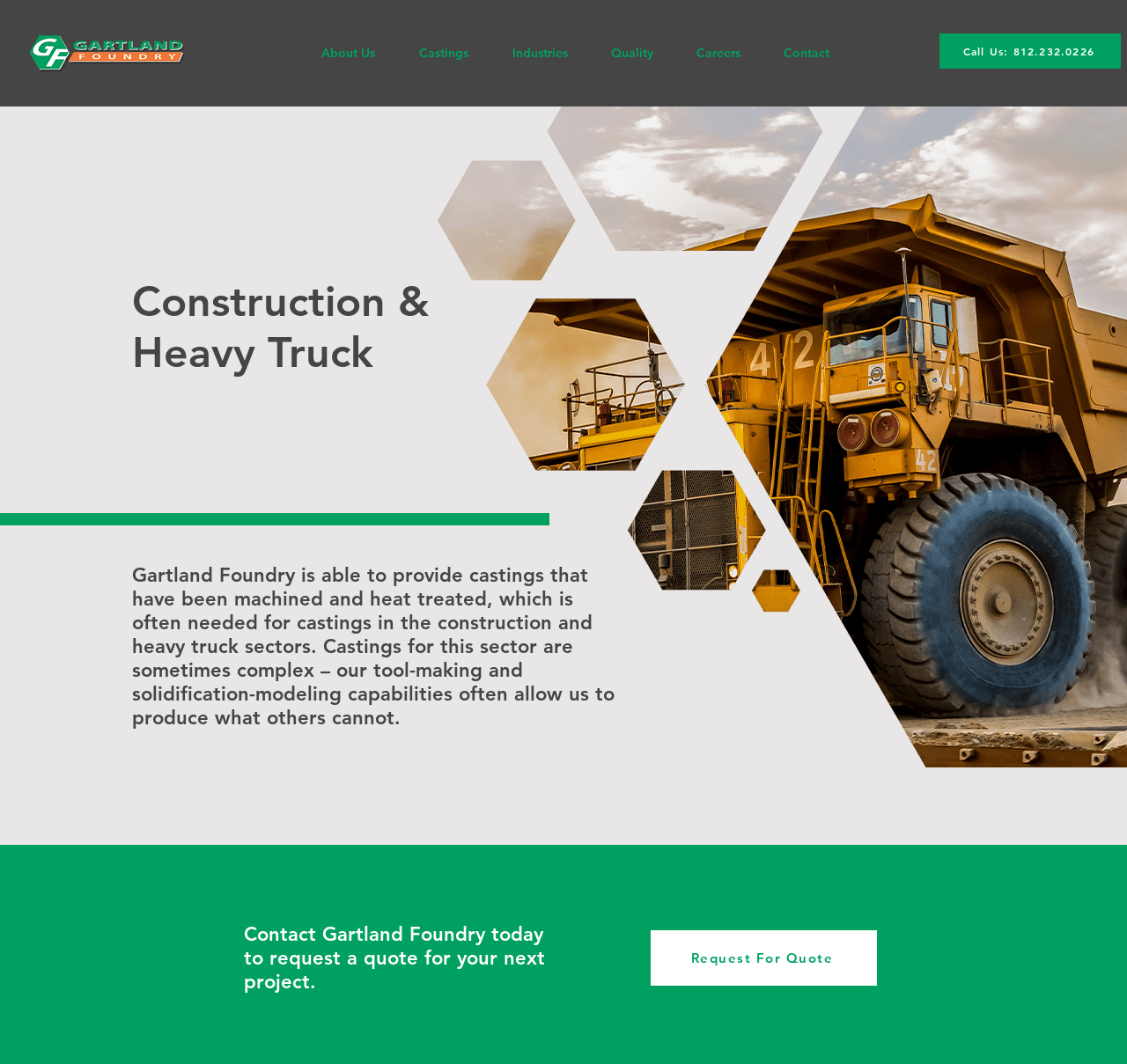Reply to the question with a single word or phrase:
What is the phone number to call?

812.232.0226